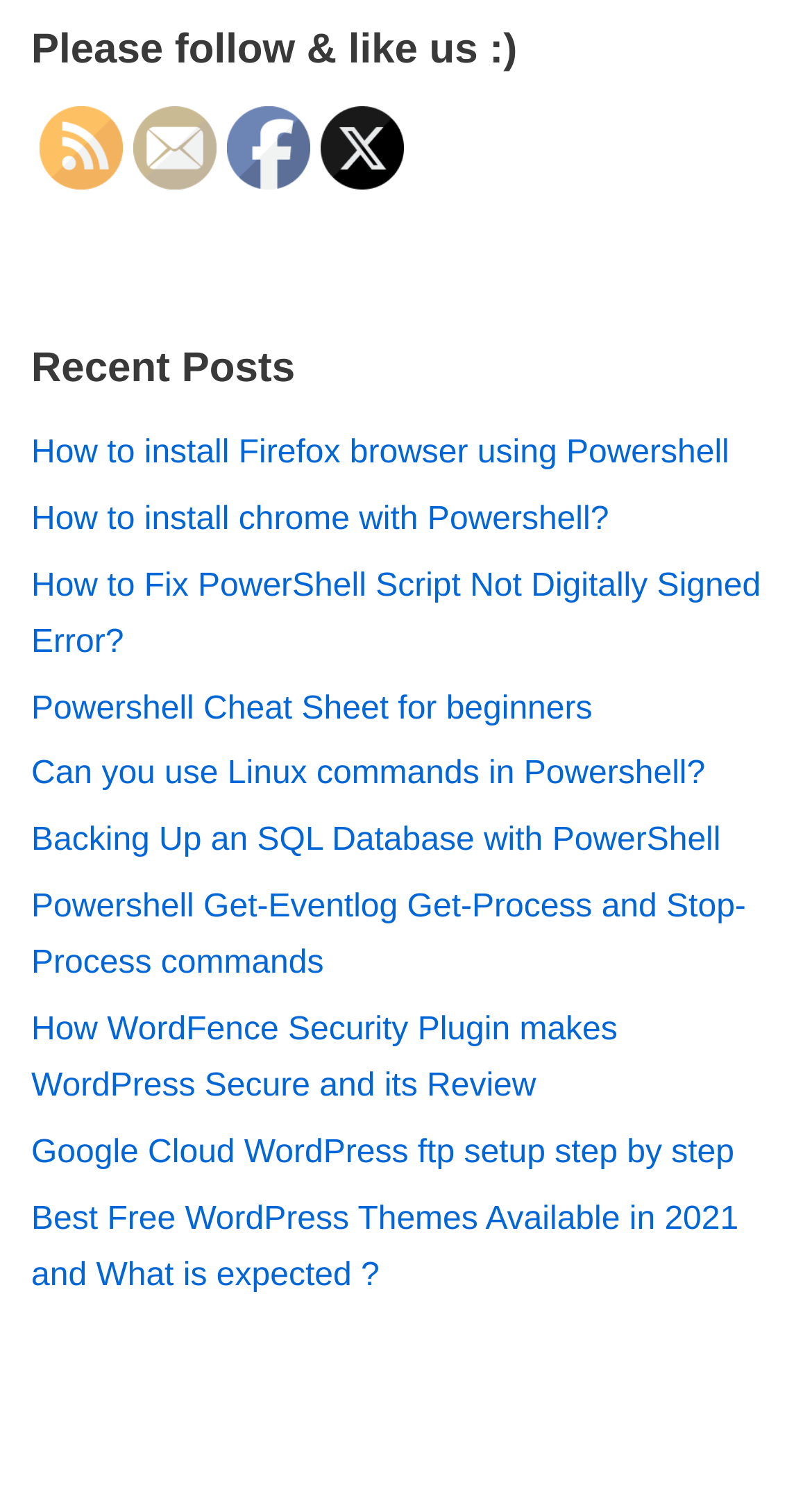Give a concise answer using one word or a phrase to the following question:
How many recent posts are listed?

9